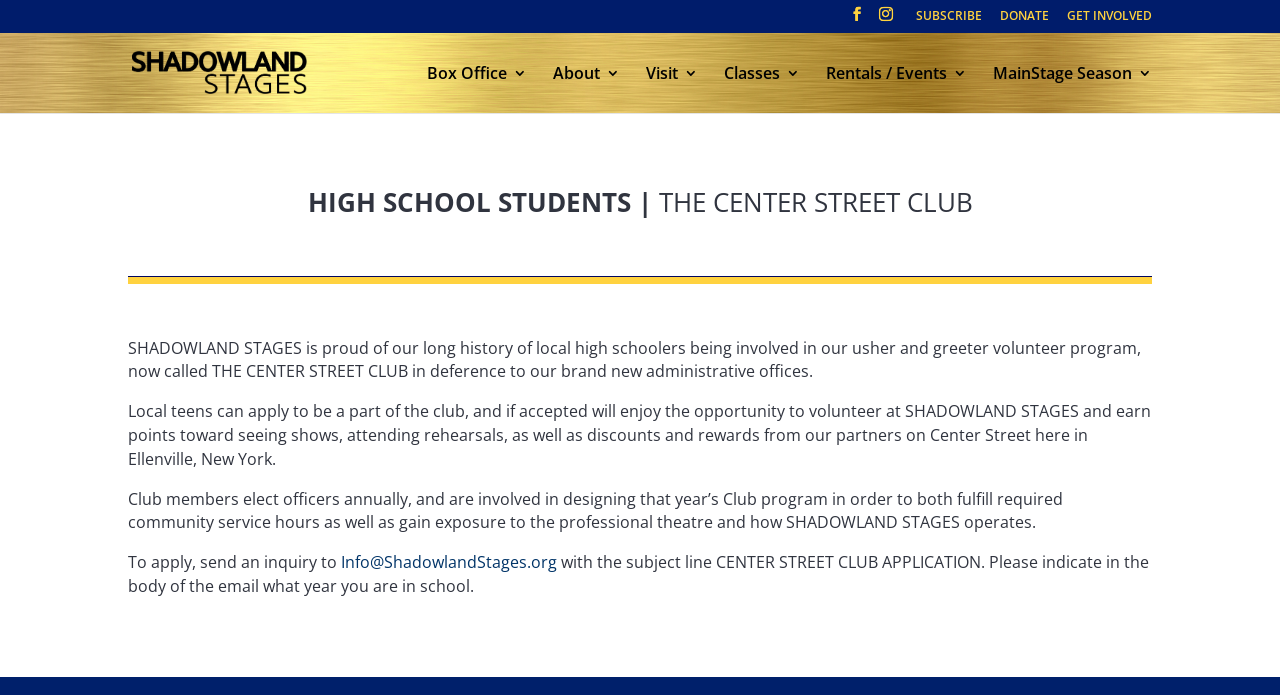Kindly determine the bounding box coordinates of the area that needs to be clicked to fulfill this instruction: "Visit Instagram".

[0.687, 0.01, 0.698, 0.047]